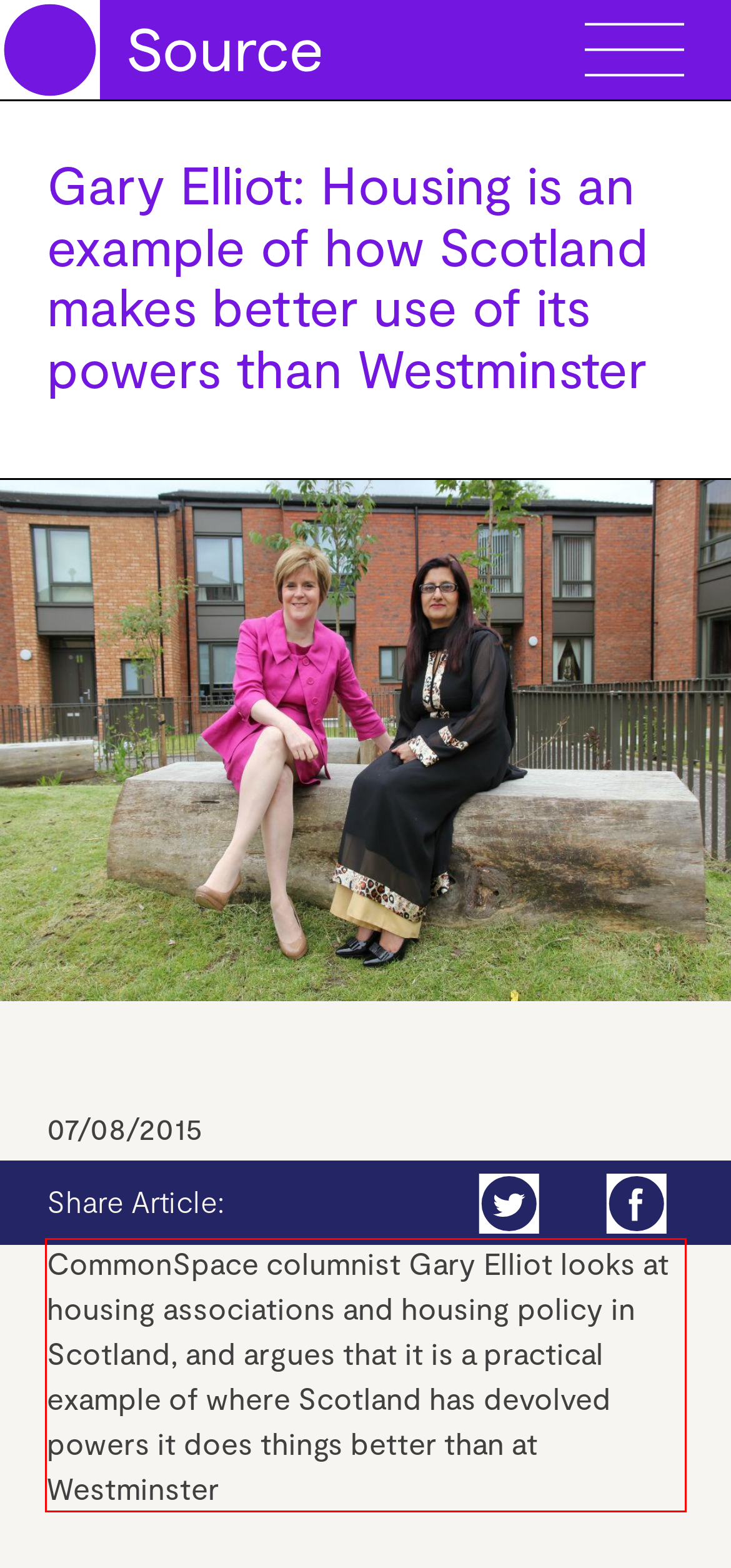Please perform OCR on the text content within the red bounding box that is highlighted in the provided webpage screenshot.

CommonSpace columnist Gary Elliot looks at housing associations and housing policy in Scotland, and argues that it is a practical example of where Scotland has devolved powers it does things better than at Westminster